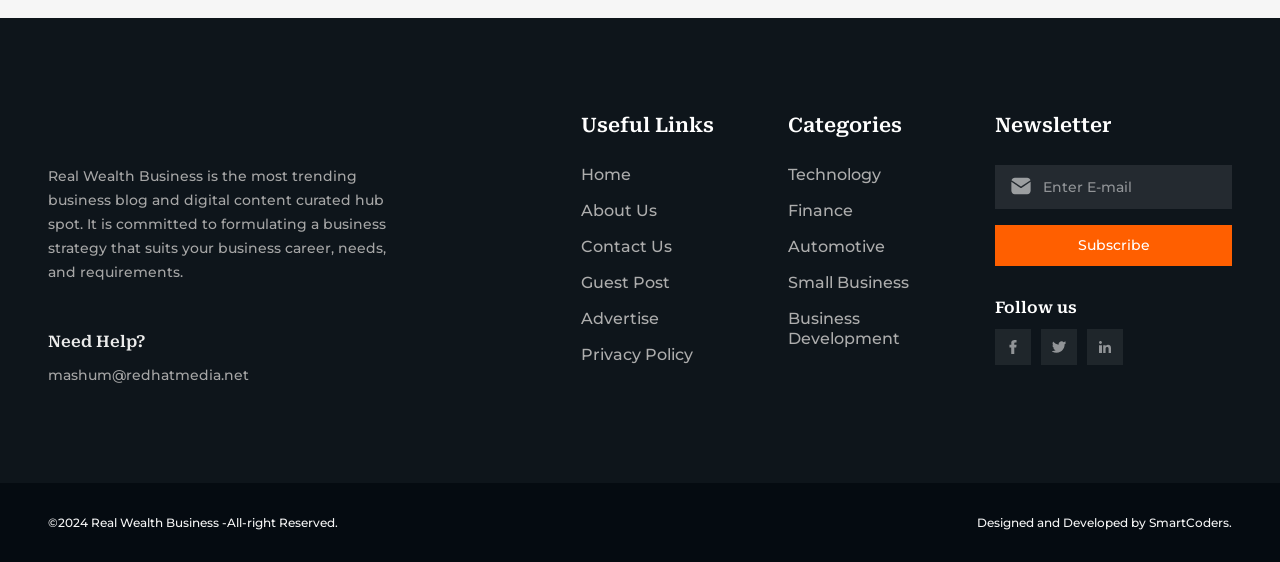What is the copyright year?
Based on the visual details in the image, please answer the question thoroughly.

The copyright year can be found in the StaticText element at the bottom of the page, which reads '©2024'.